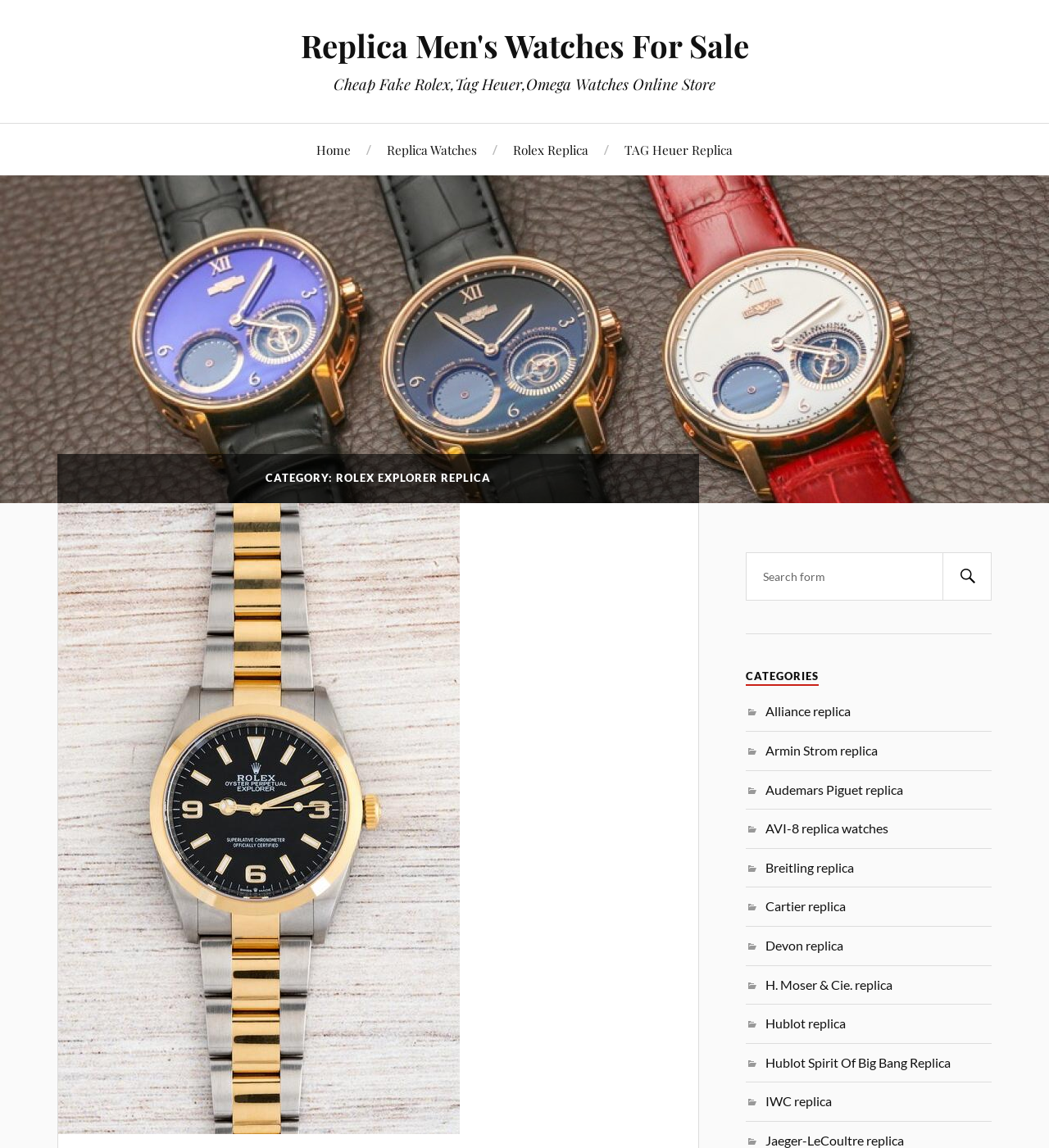Locate the bounding box coordinates of the element that needs to be clicked to carry out the instruction: "download iphone apps to mac". The coordinates should be given as four float numbers ranging from 0 to 1, i.e., [left, top, right, bottom].

None